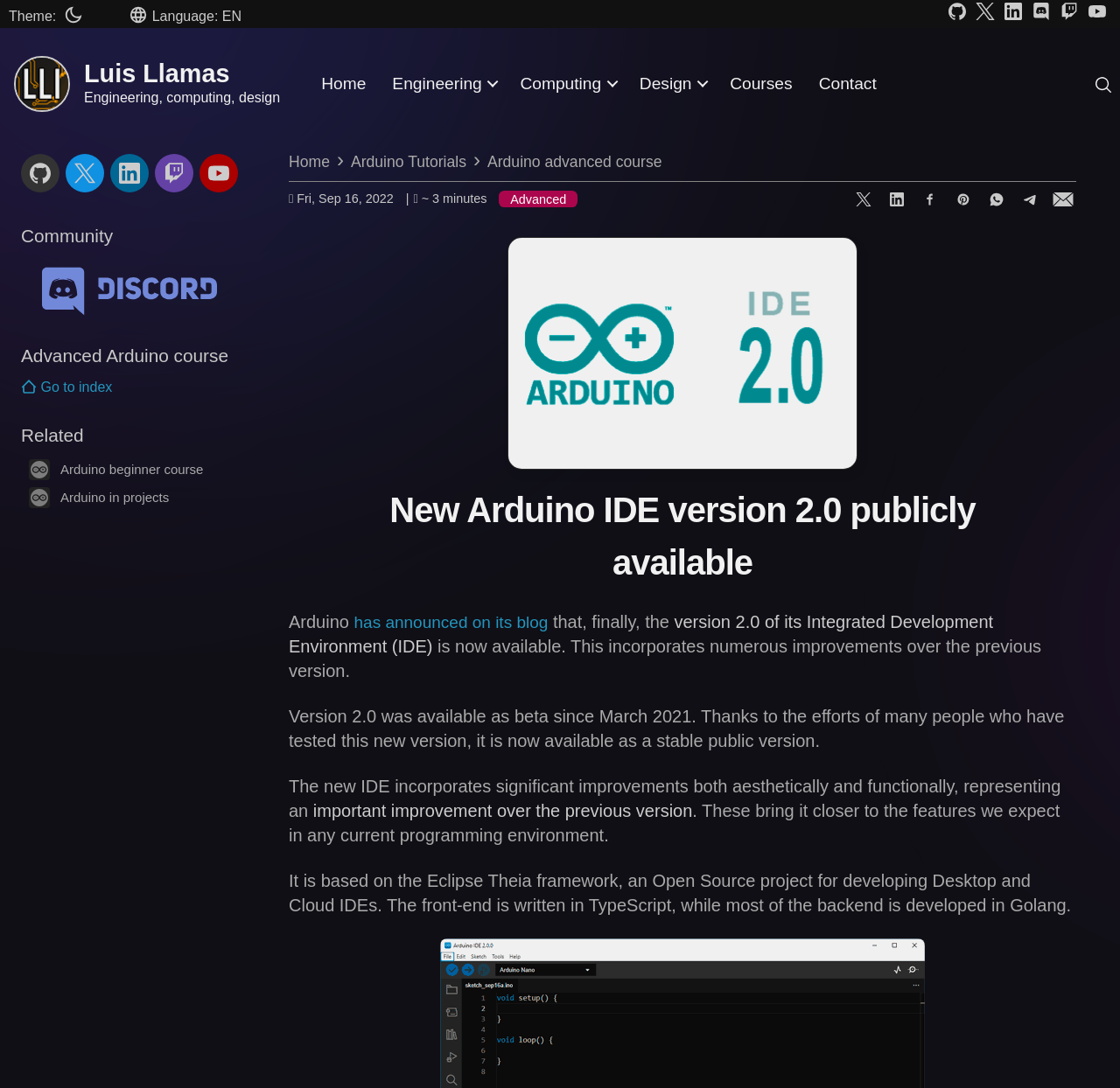Please determine the bounding box coordinates of the element's region to click in order to carry out the following instruction: "Search for something". The coordinates should be four float numbers between 0 and 1, i.e., [left, top, right, bottom].

[0.973, 0.066, 0.994, 0.089]